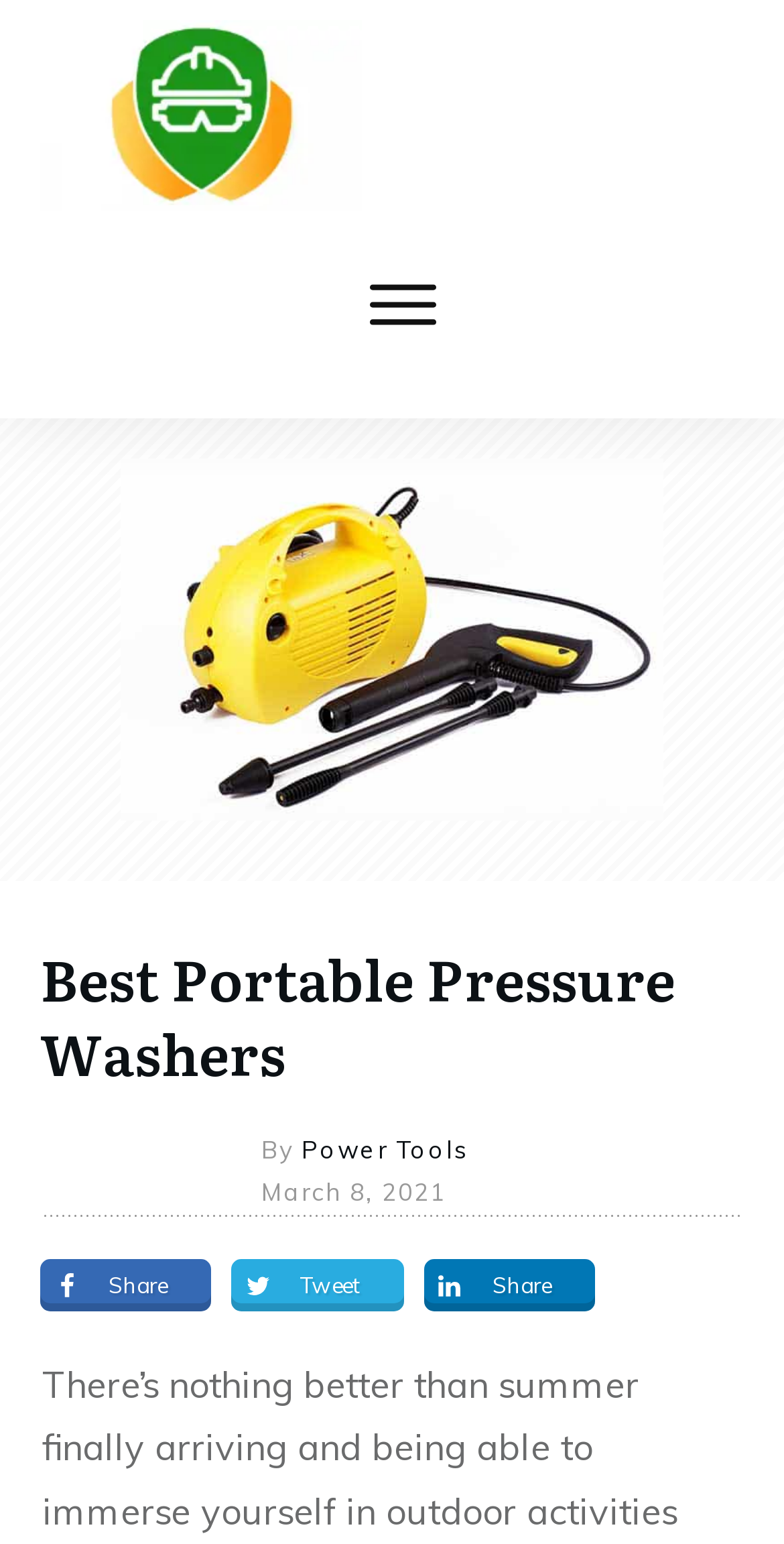Extract the primary header of the webpage and generate its text.

Best Portable Pressure Washers